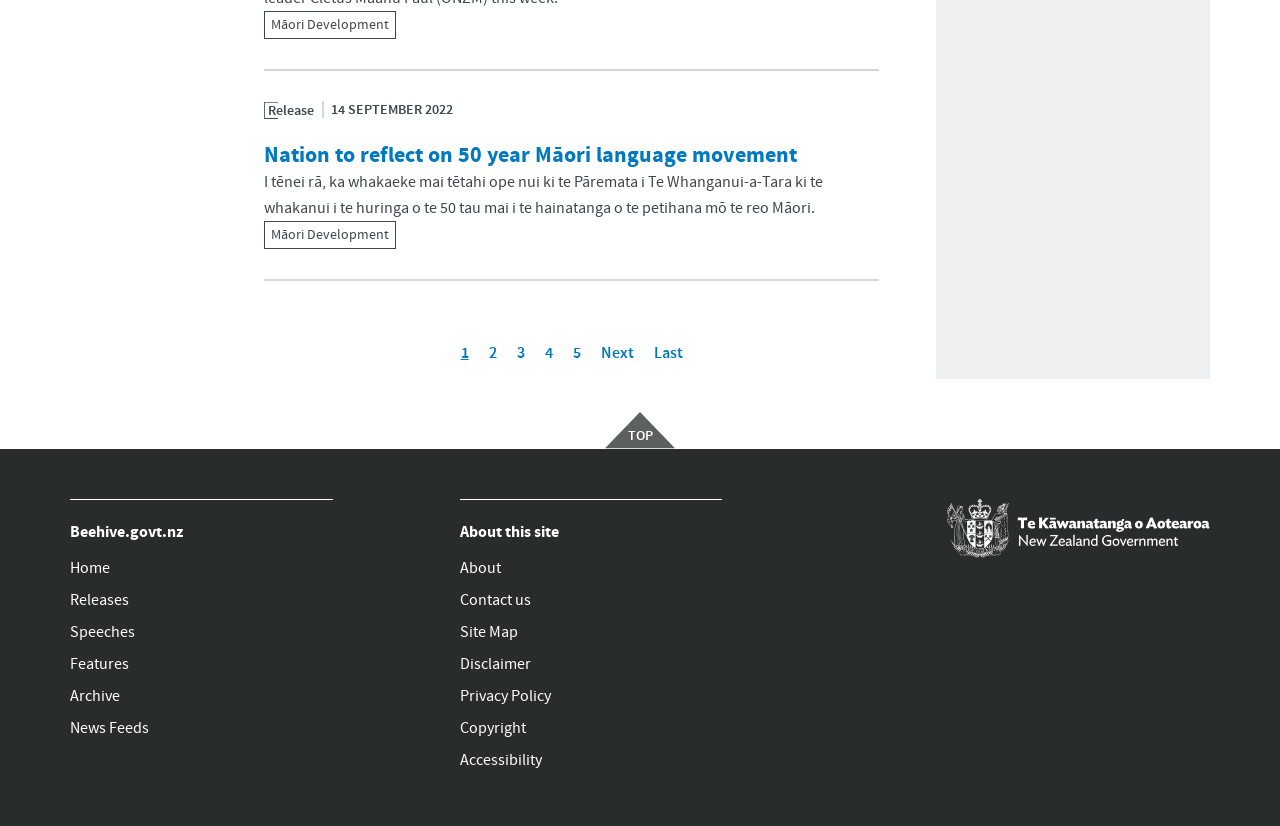Can you provide the bounding box coordinates for the element that should be clicked to implement the instruction: "Read the full release"?

[0.206, 0.17, 0.622, 0.207]